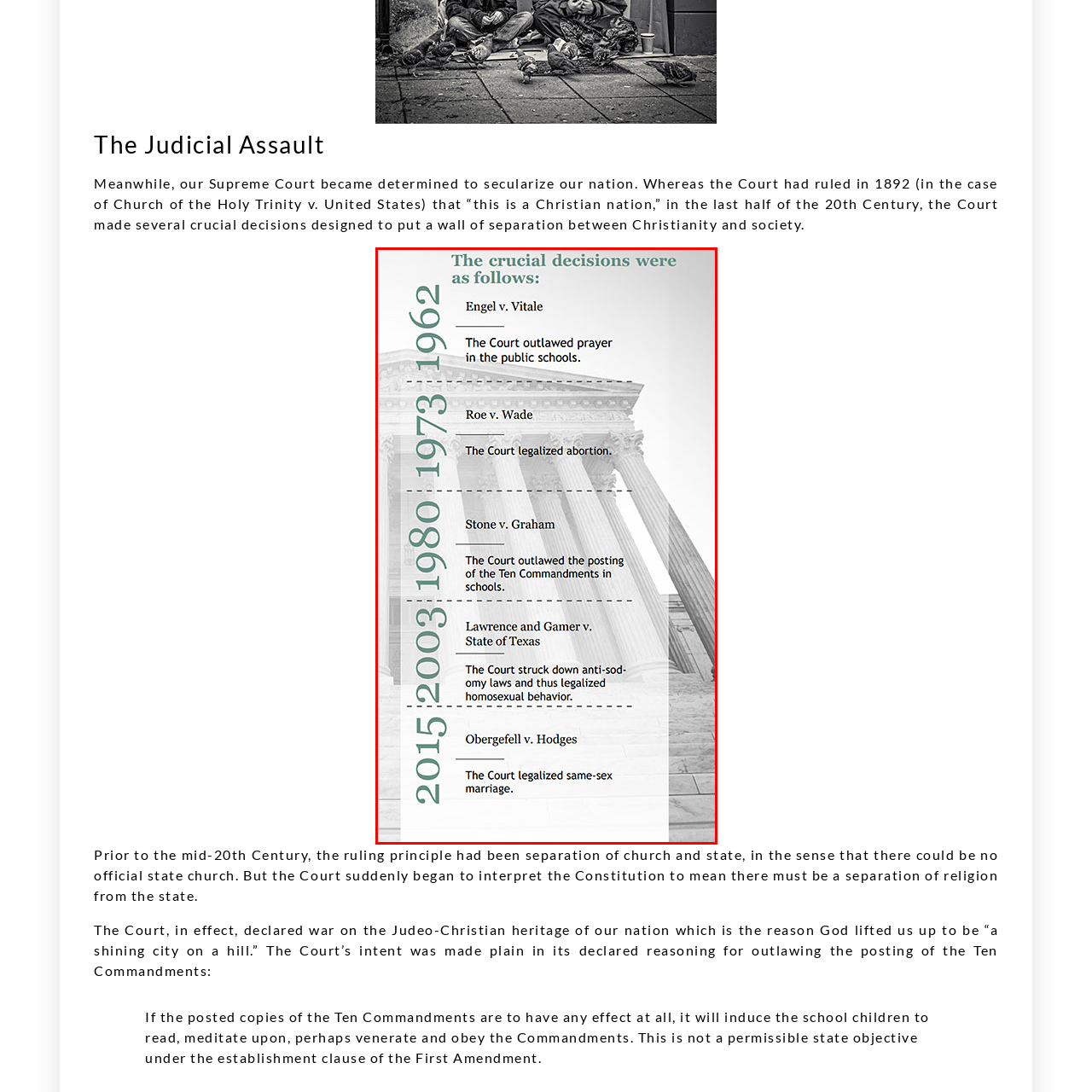What is the theme of the graphic?
Direct your attention to the image marked by the red bounding box and answer the question with a single word or phrase.

Religion and civil rights